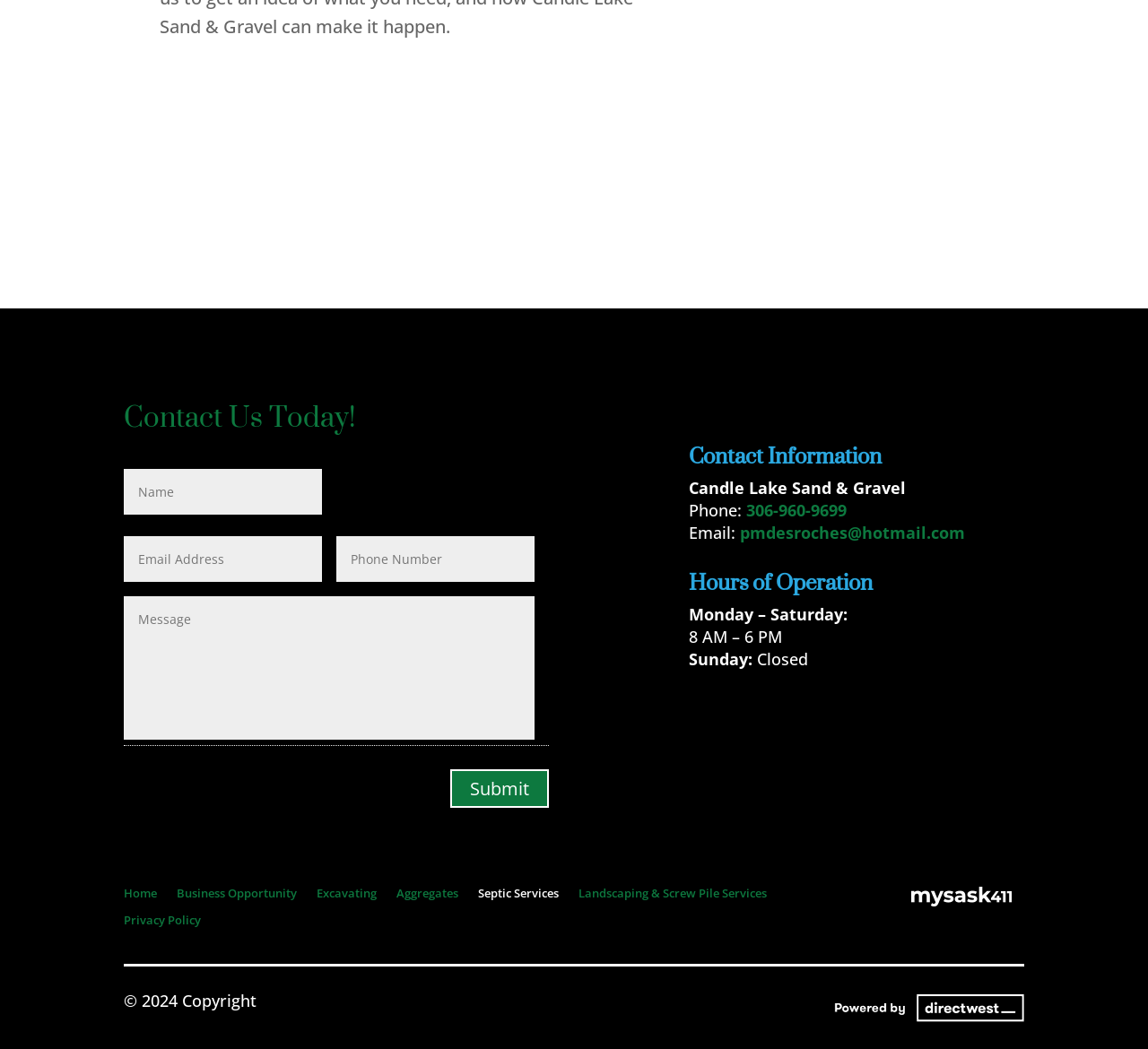Kindly provide the bounding box coordinates of the section you need to click on to fulfill the given instruction: "Click the 'Home' link".

[0.107, 0.845, 0.136, 0.864]